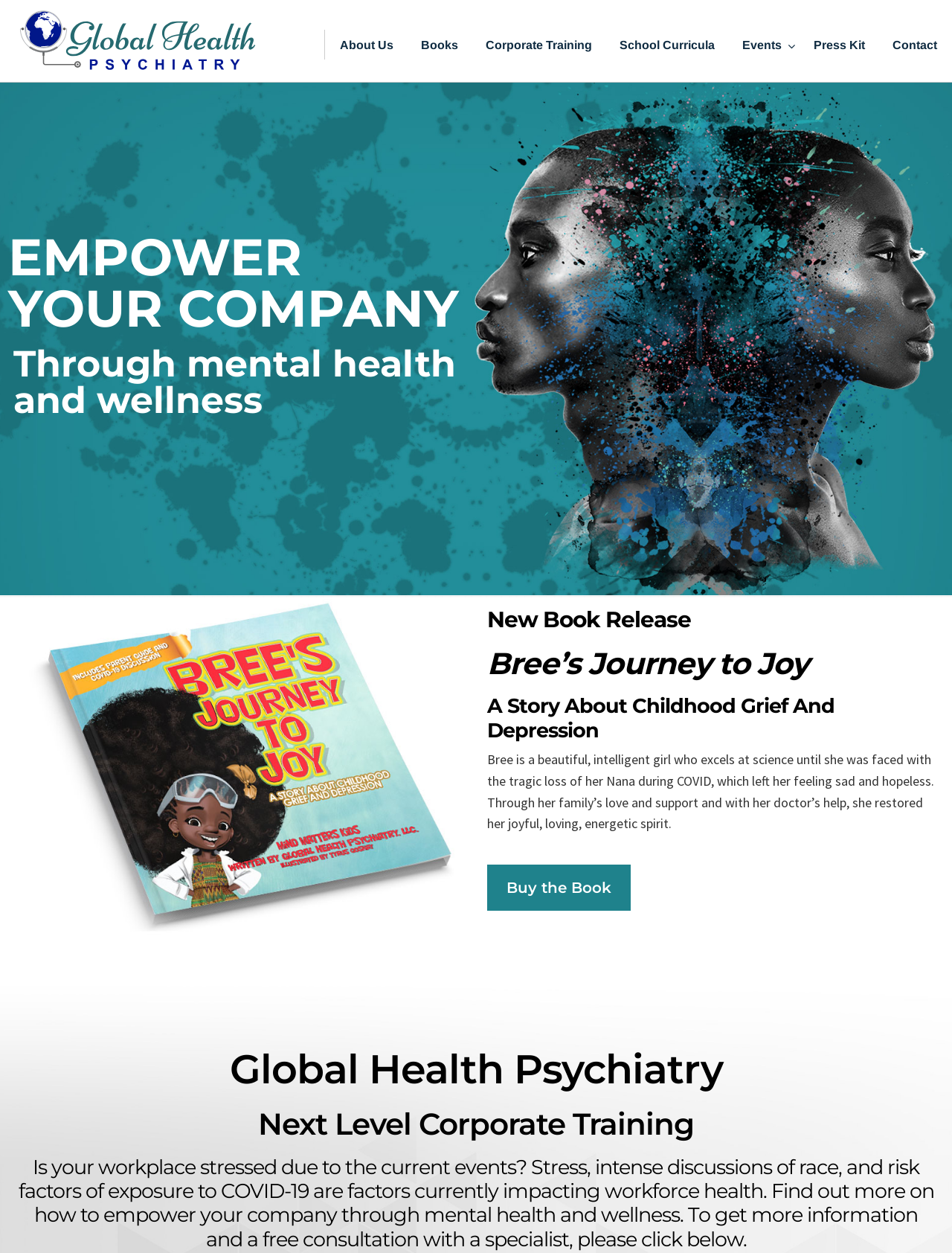How many headings are on the webpage?
From the screenshot, provide a brief answer in one word or phrase.

6